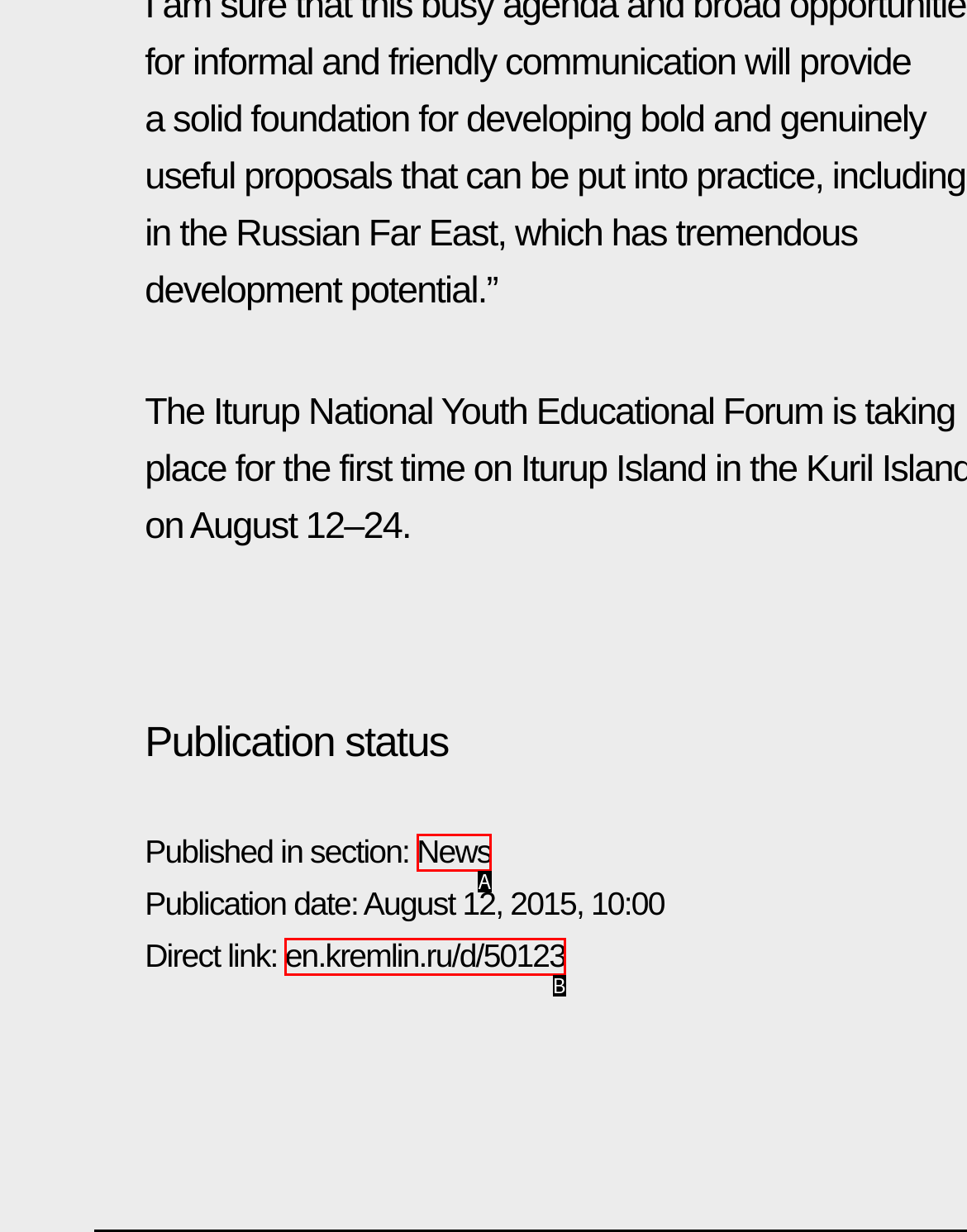Determine which option fits the element description: News
Answer with the option’s letter directly.

A